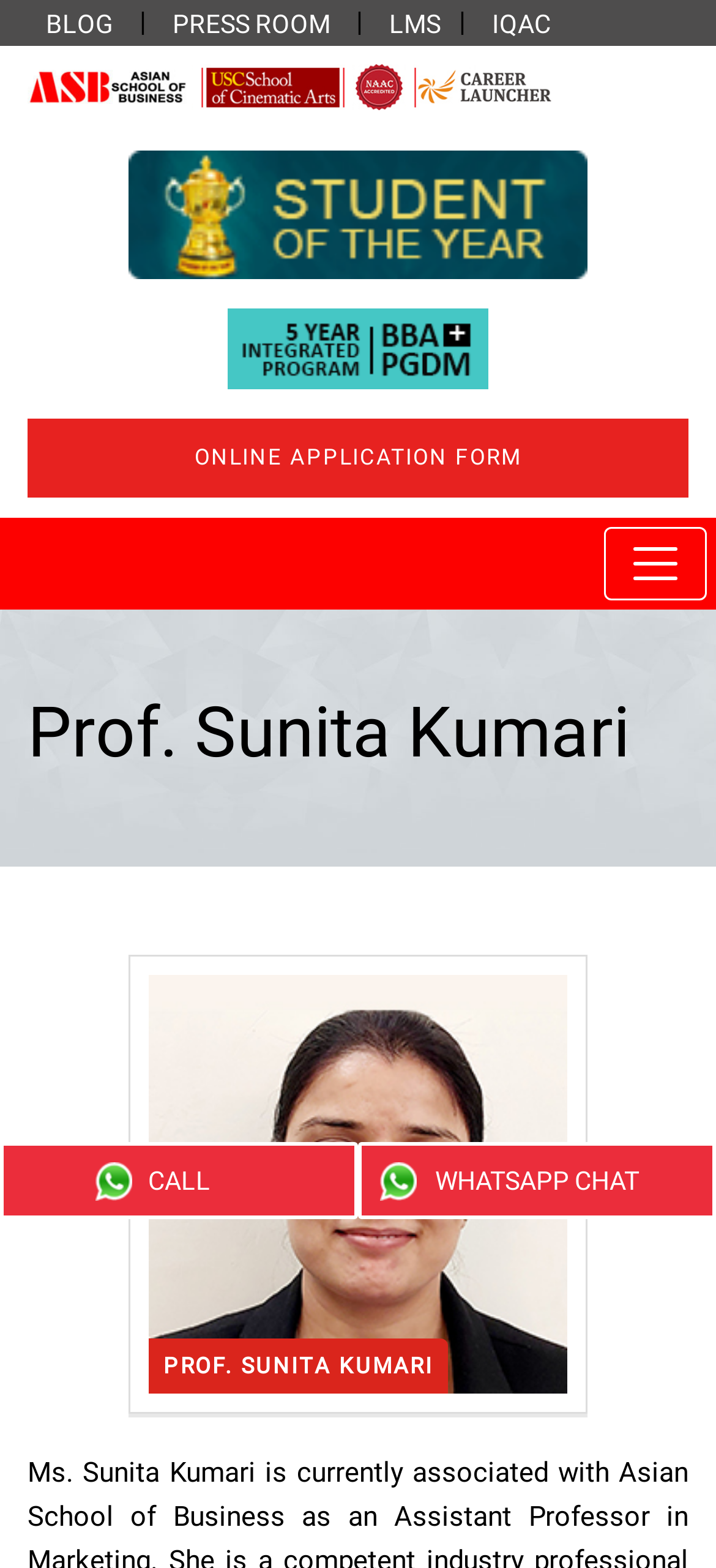Could you determine the bounding box coordinates of the clickable element to complete the instruction: "Toggle navigation"? Provide the coordinates as four float numbers between 0 and 1, i.e., [left, top, right, bottom].

None